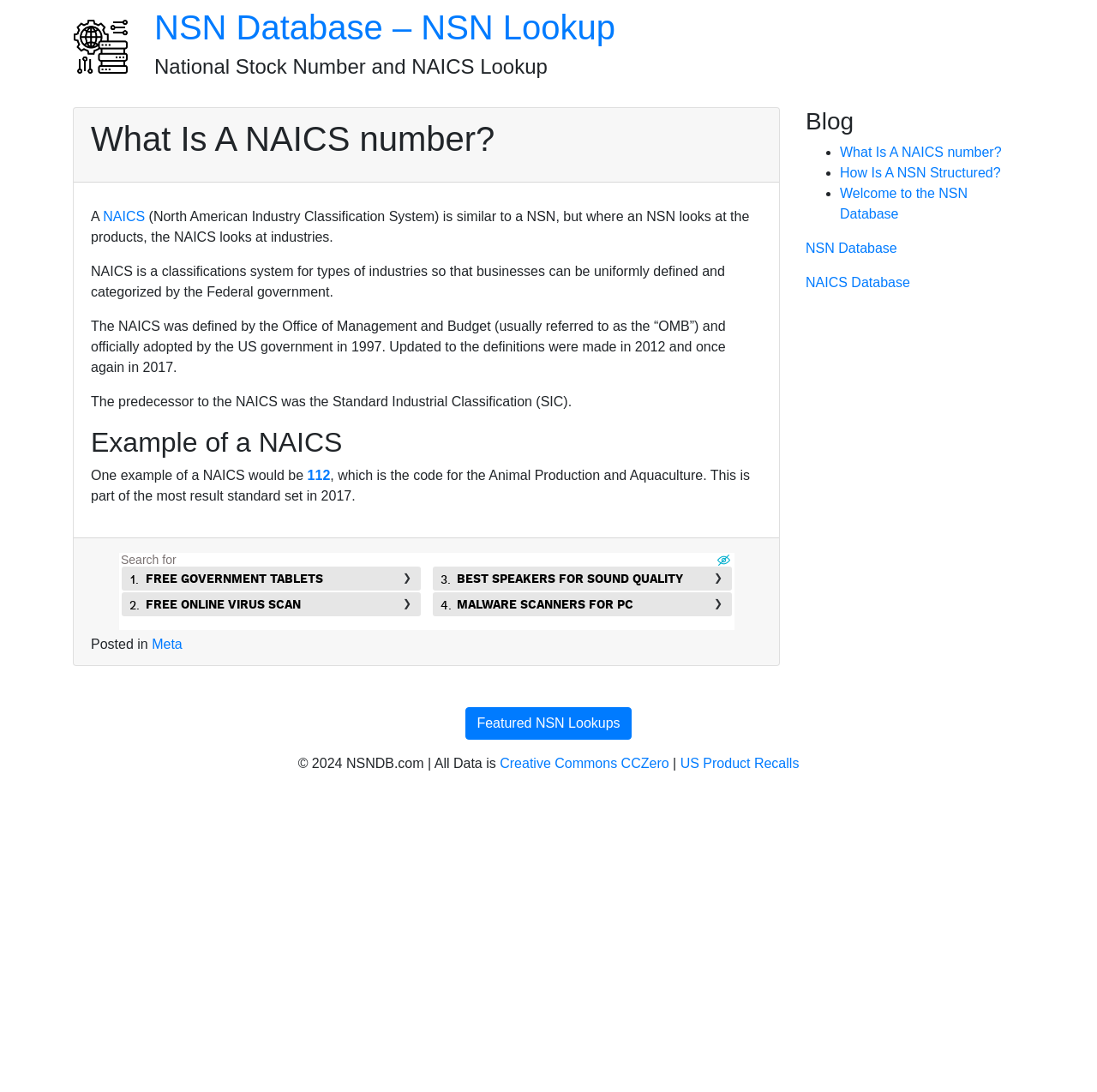Please find the bounding box coordinates for the clickable element needed to perform this instruction: "Read about what NAICS is".

[0.083, 0.191, 0.683, 0.223]